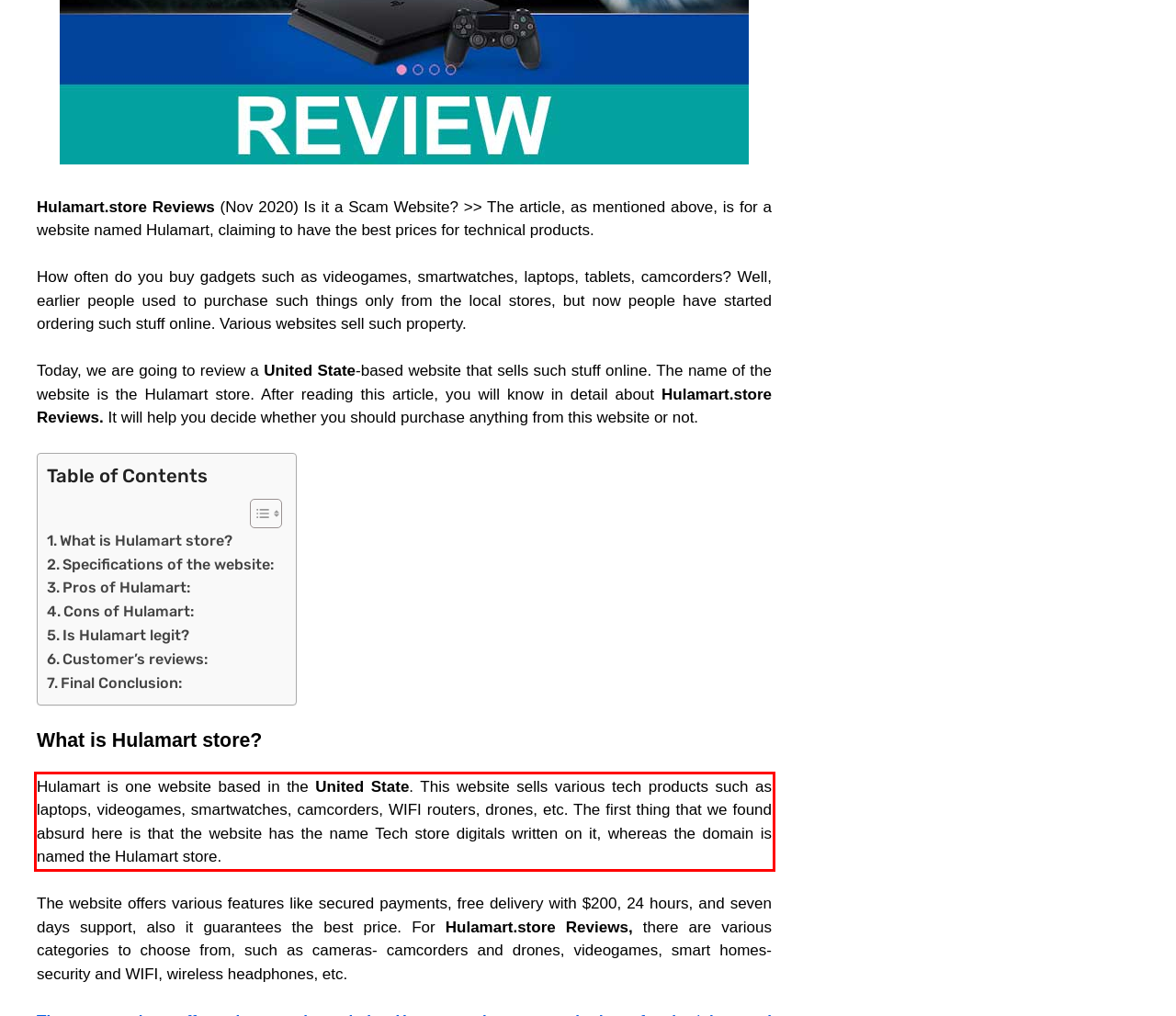There is a screenshot of a webpage with a red bounding box around a UI element. Please use OCR to extract the text within the red bounding box.

Hulamart is one website based in the United State. This website sells various tech products such as laptops, videogames, smartwatches, camcorders, WIFI routers, drones, etc. The first thing that we found absurd here is that the website has the name Tech store digitals written on it, whereas the domain is named the Hulamart store.